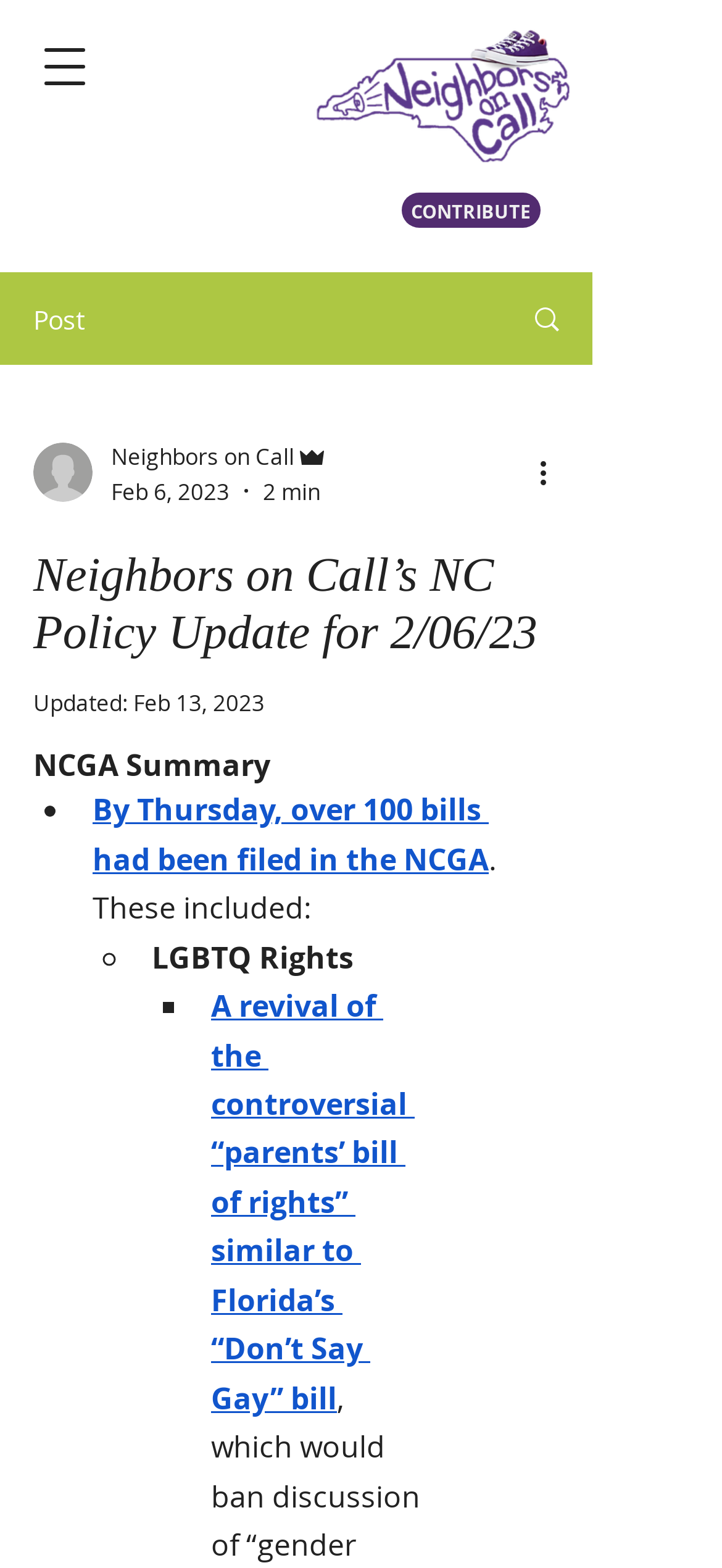Determine the bounding box coordinates for the element that should be clicked to follow this instruction: "Read NCGA Summary". The coordinates should be given as four float numbers between 0 and 1, in the format [left, top, right, bottom].

[0.046, 0.475, 0.374, 0.501]